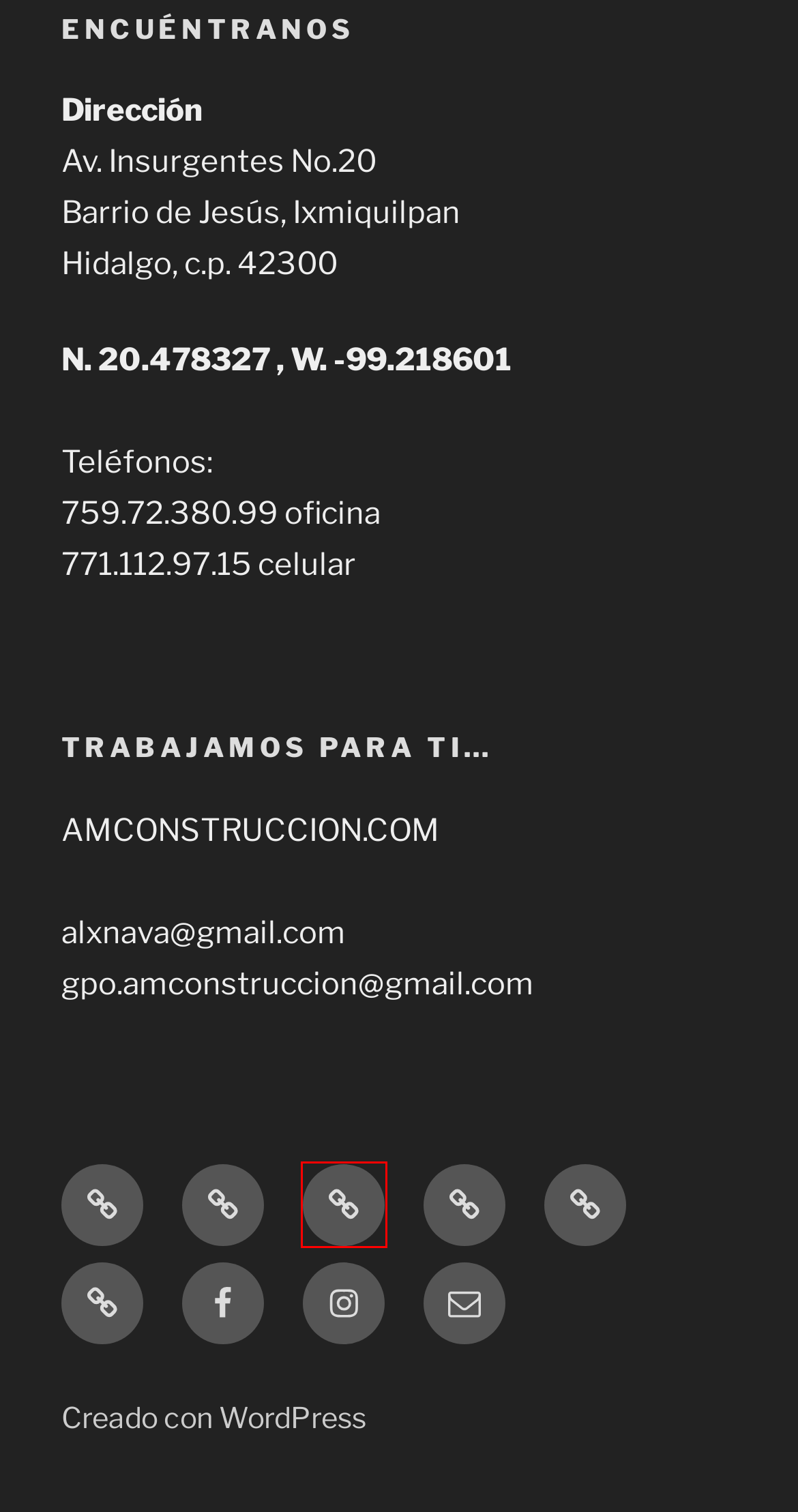Evaluate the webpage screenshot and identify the element within the red bounding box. Select the webpage description that best fits the new webpage after clicking the highlighted element. Here are the candidates:
A. Nuestros Servicios – A & M
B. Nuestra Obras – A & M
C. myacad – A & M
D. A & M  – Diseño y Construcción
E. Contáctanos – A & M
F. Certificaciones / Acreditaciones – A & M
G. Herramienta de Blog, Plataforma de Publicación y CMS | WordPress.org Español (México)
H. Greetings – A & M

E